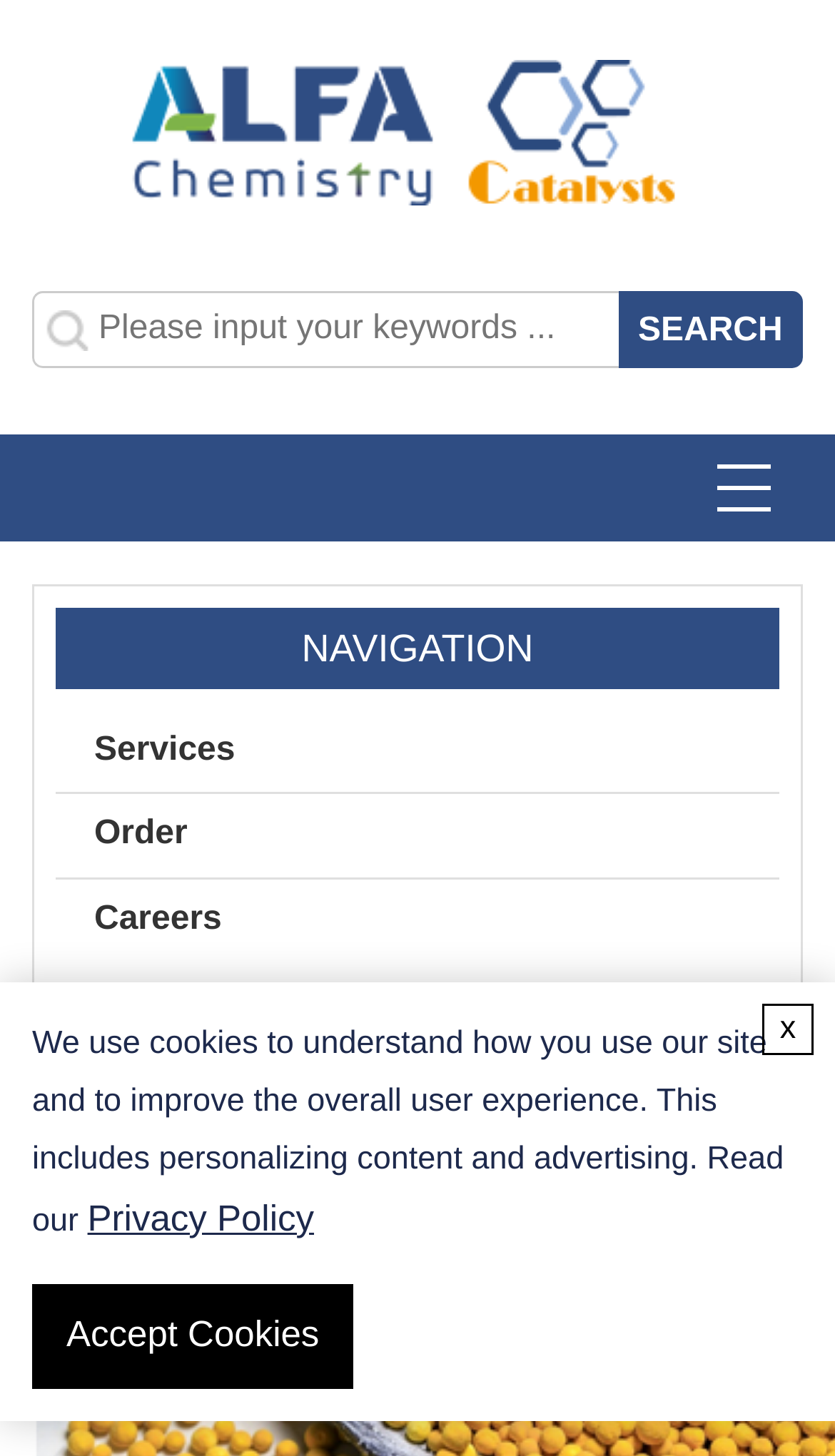Provide the bounding box coordinates for the area that should be clicked to complete the instruction: "view order page".

[0.113, 0.546, 0.933, 0.603]